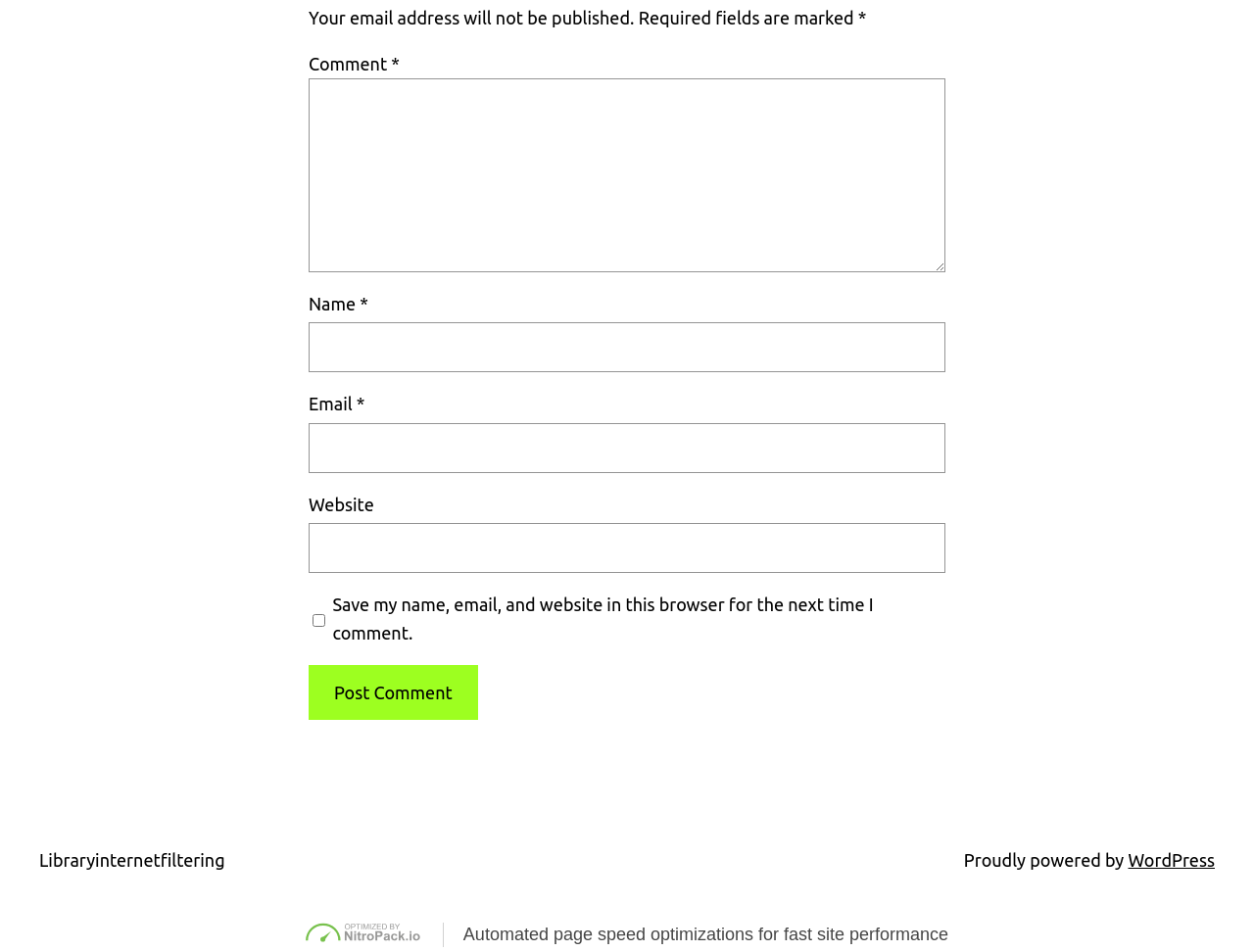Please provide a one-word or phrase answer to the question: 
What is the text of the button?

Post Comment